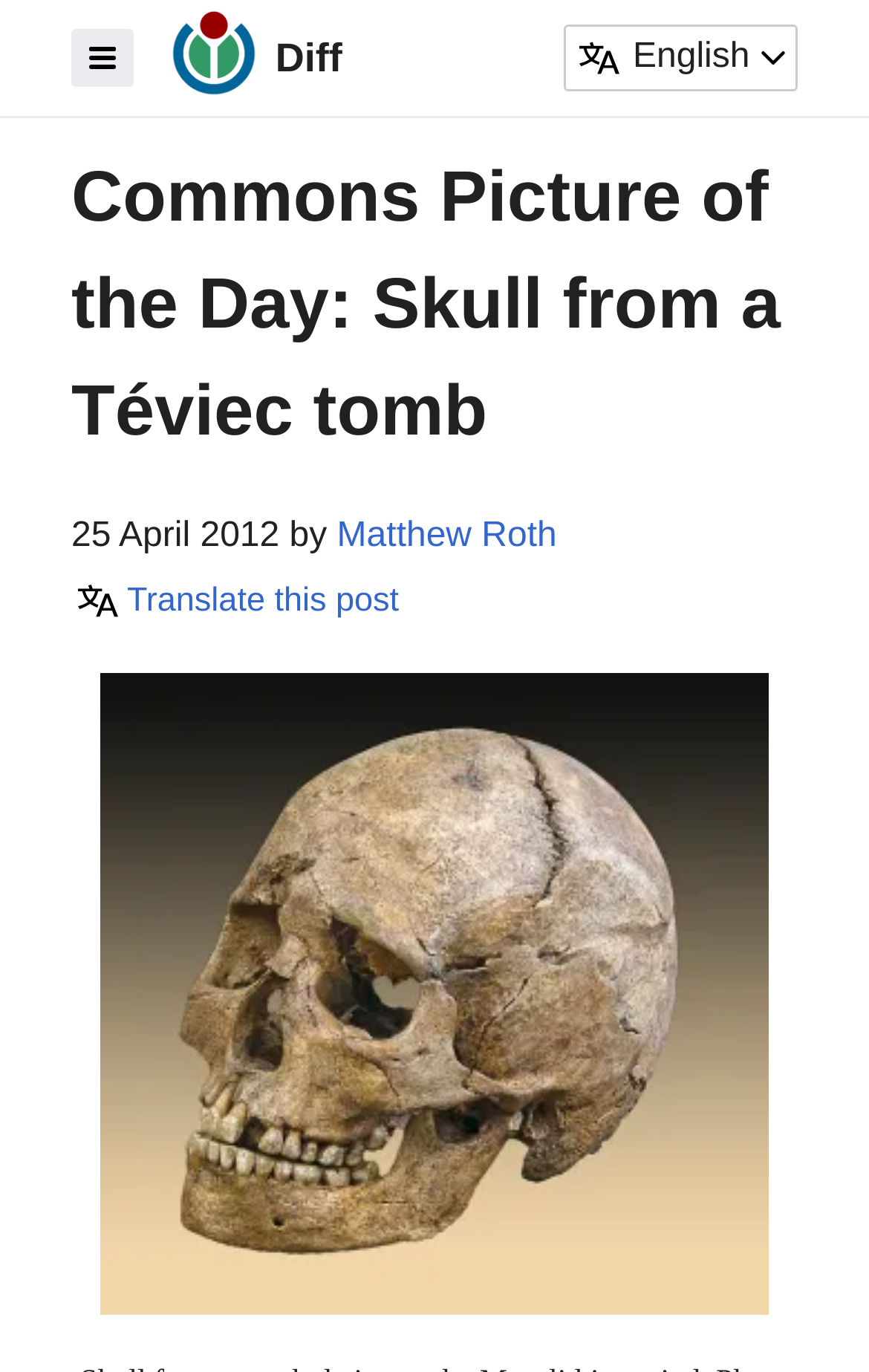Find and generate the main title of the webpage.

Commons Picture of the Day: Skull from a Téviec tomb